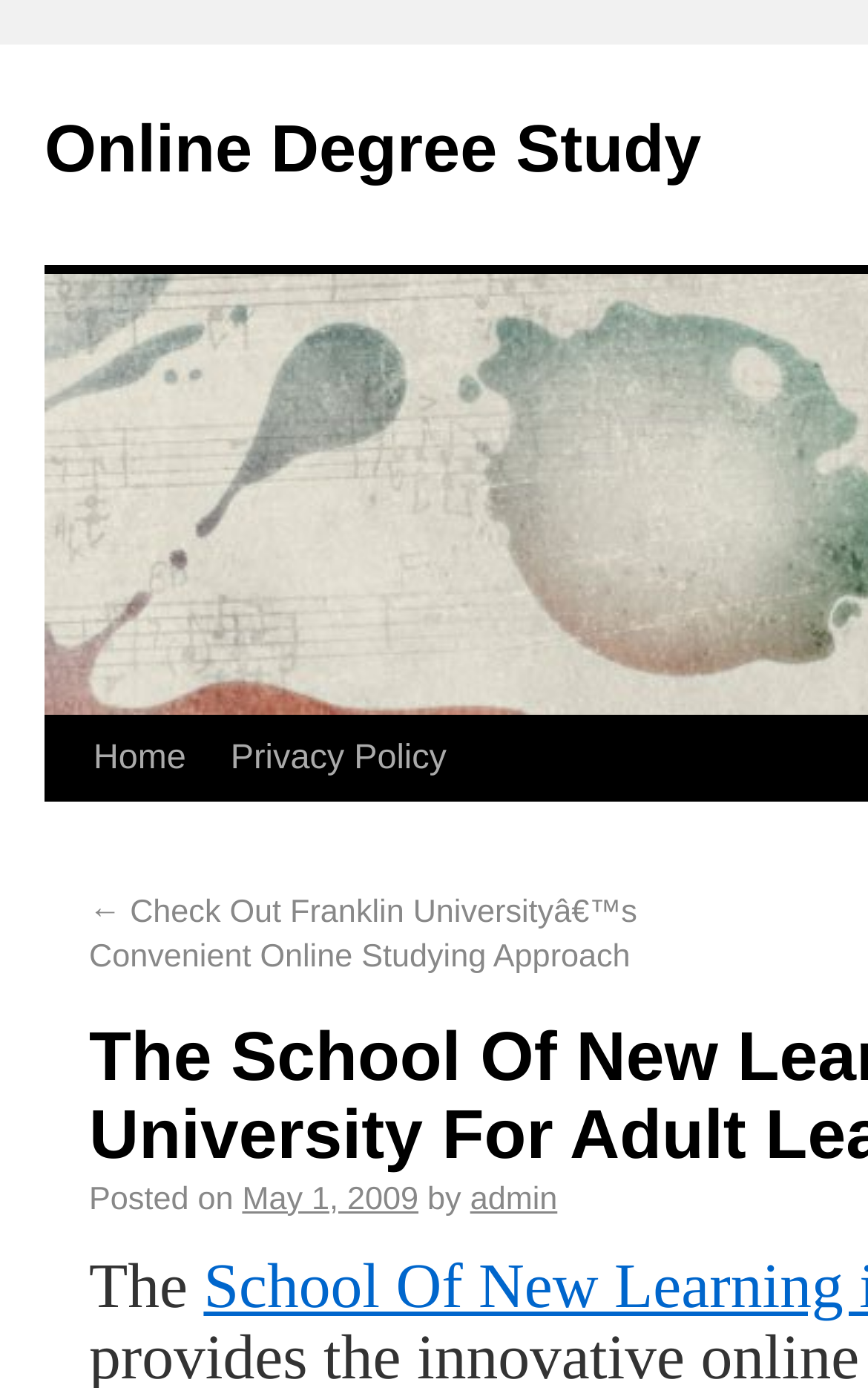Find the bounding box coordinates for the element described here: "admin".

[0.542, 0.912, 0.642, 0.938]